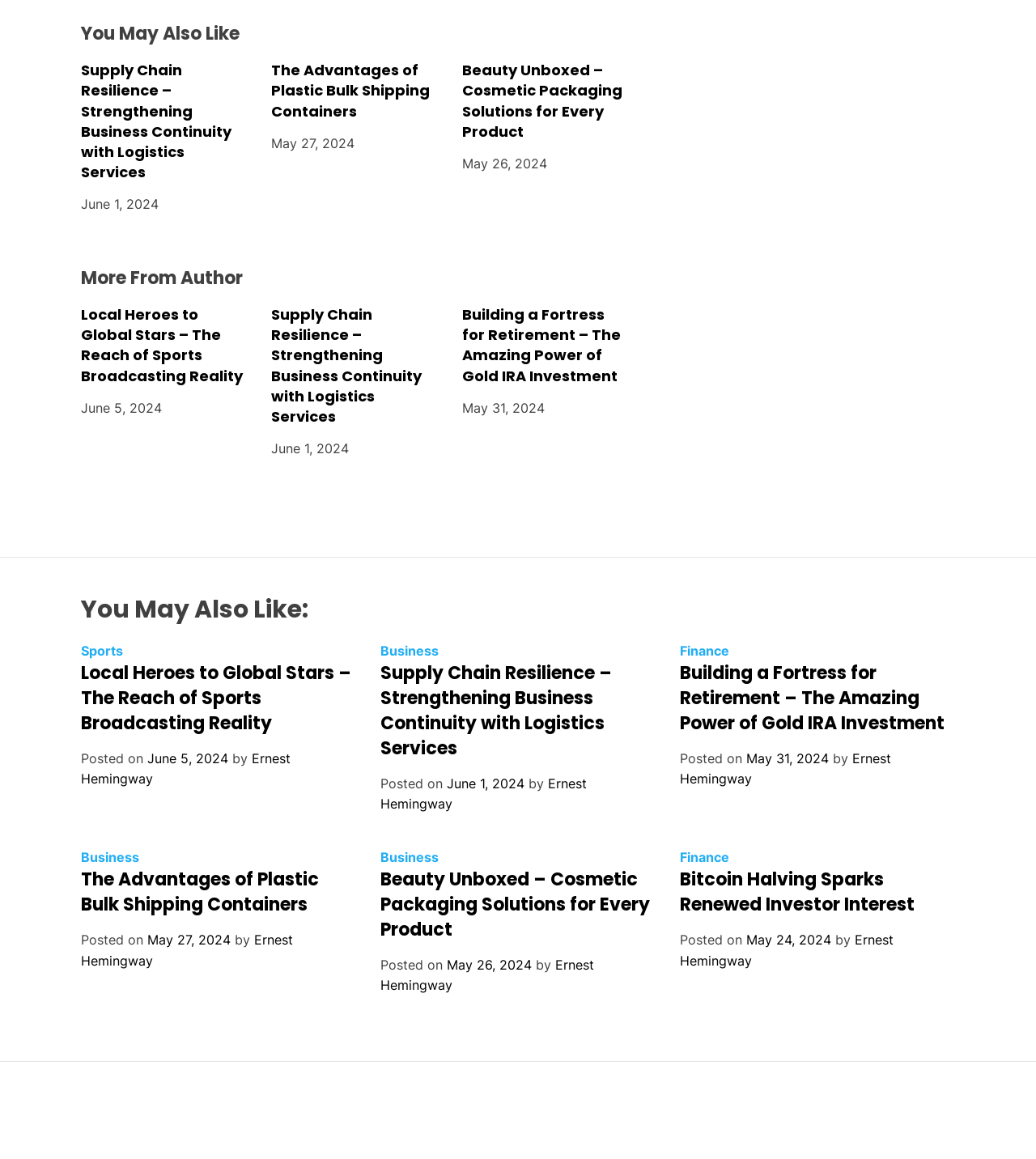What is the date of the second article?
Using the information presented in the image, please offer a detailed response to the question.

I looked at the static text element with the text 'May 27, 2024' inside the second article element, which indicates the date of the article.